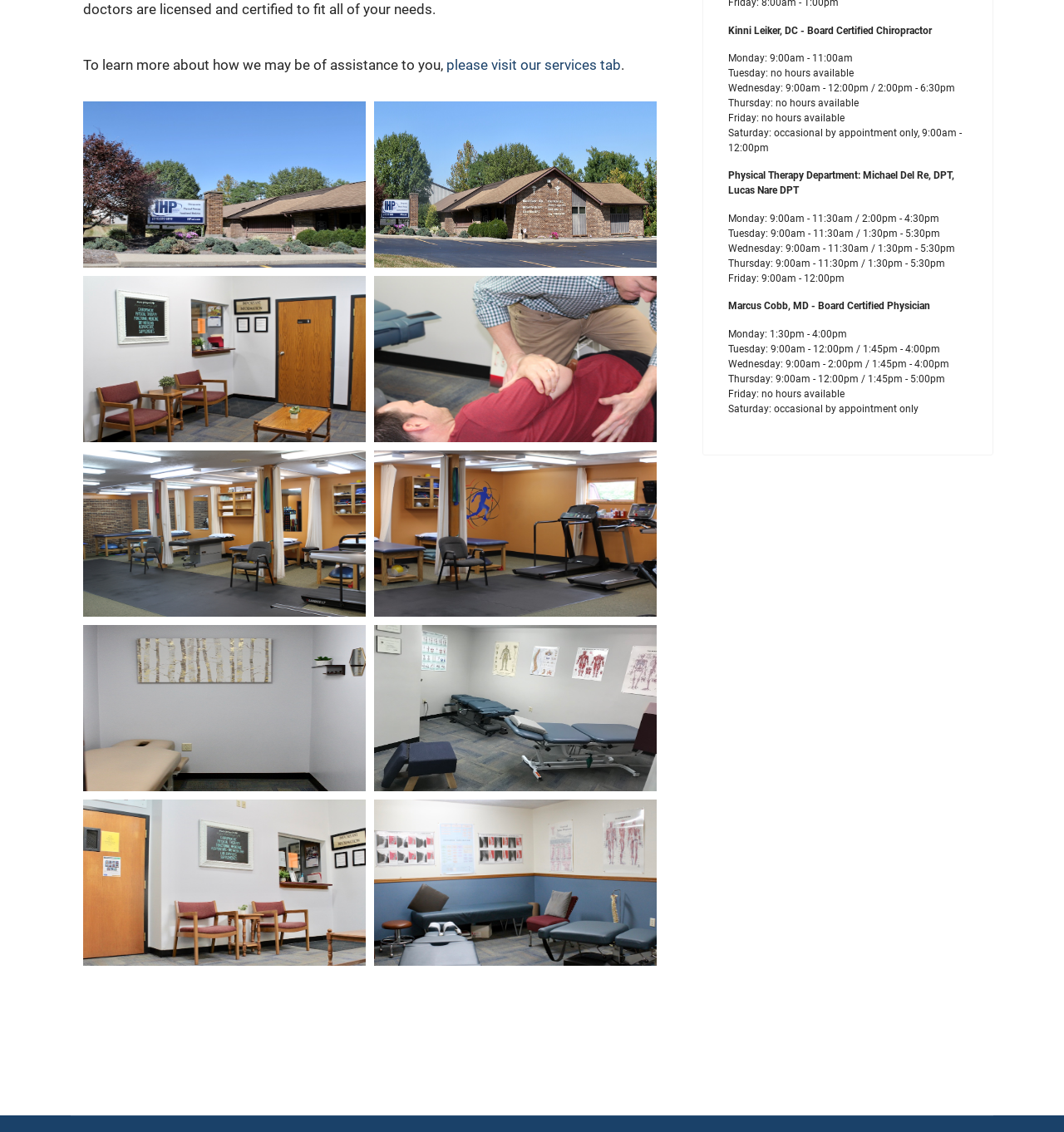How many images are on this webpage?
Based on the visual content, answer with a single word or a brief phrase.

12